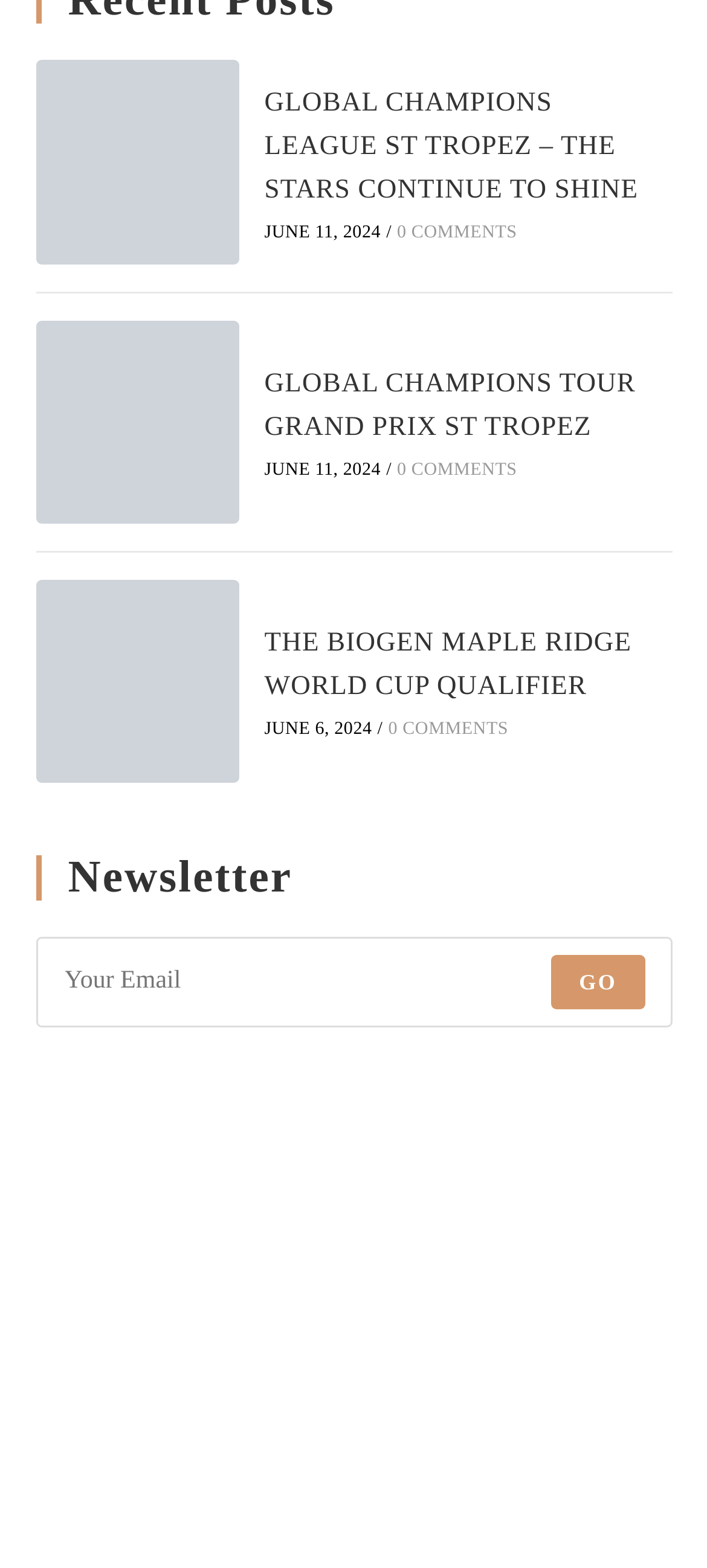What is the text on the button?
By examining the image, provide a one-word or phrase answer.

GO